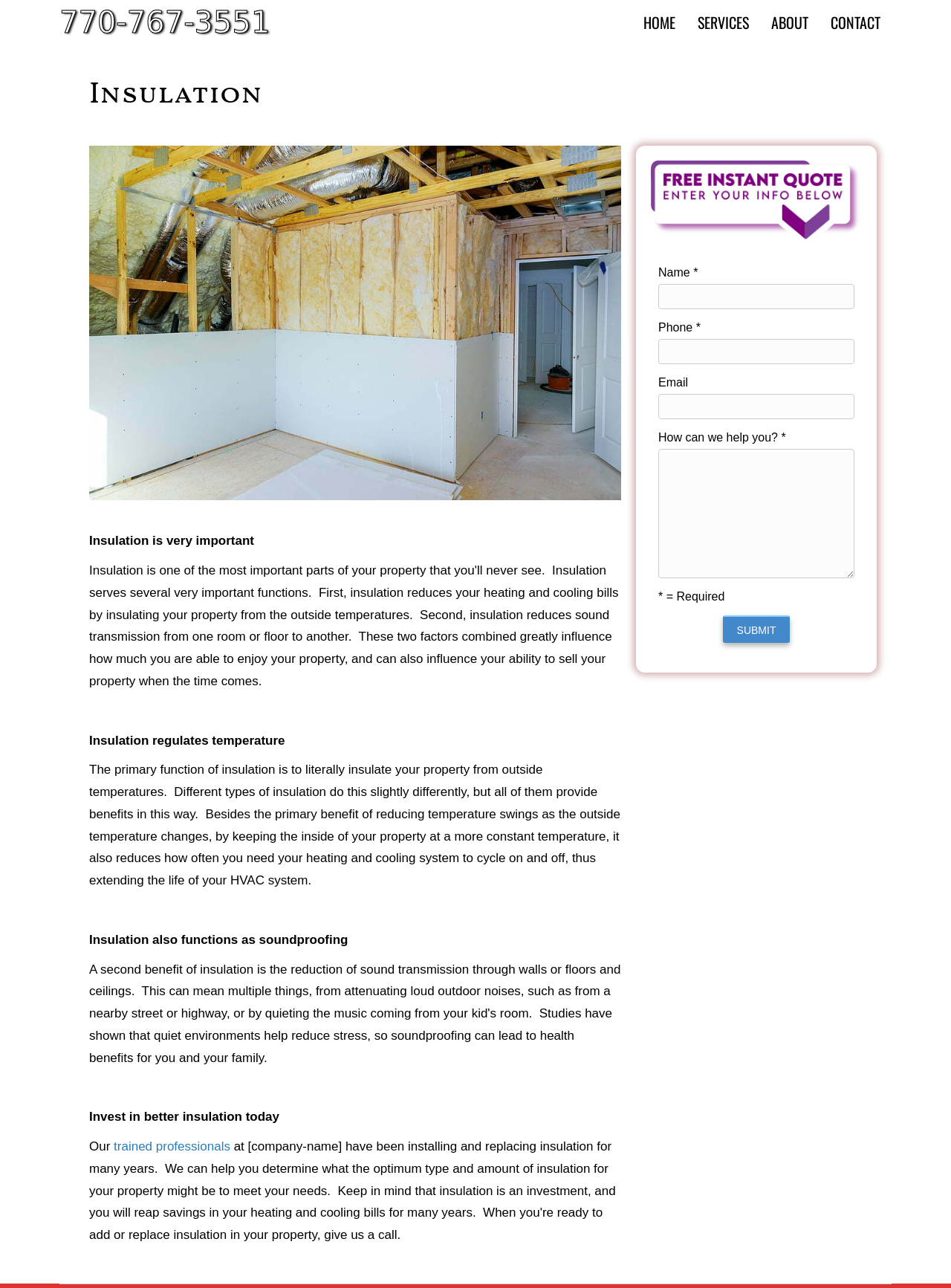Please respond to the question with a concise word or phrase:
What is the call-to-action on the webpage?

Invest in better insulation